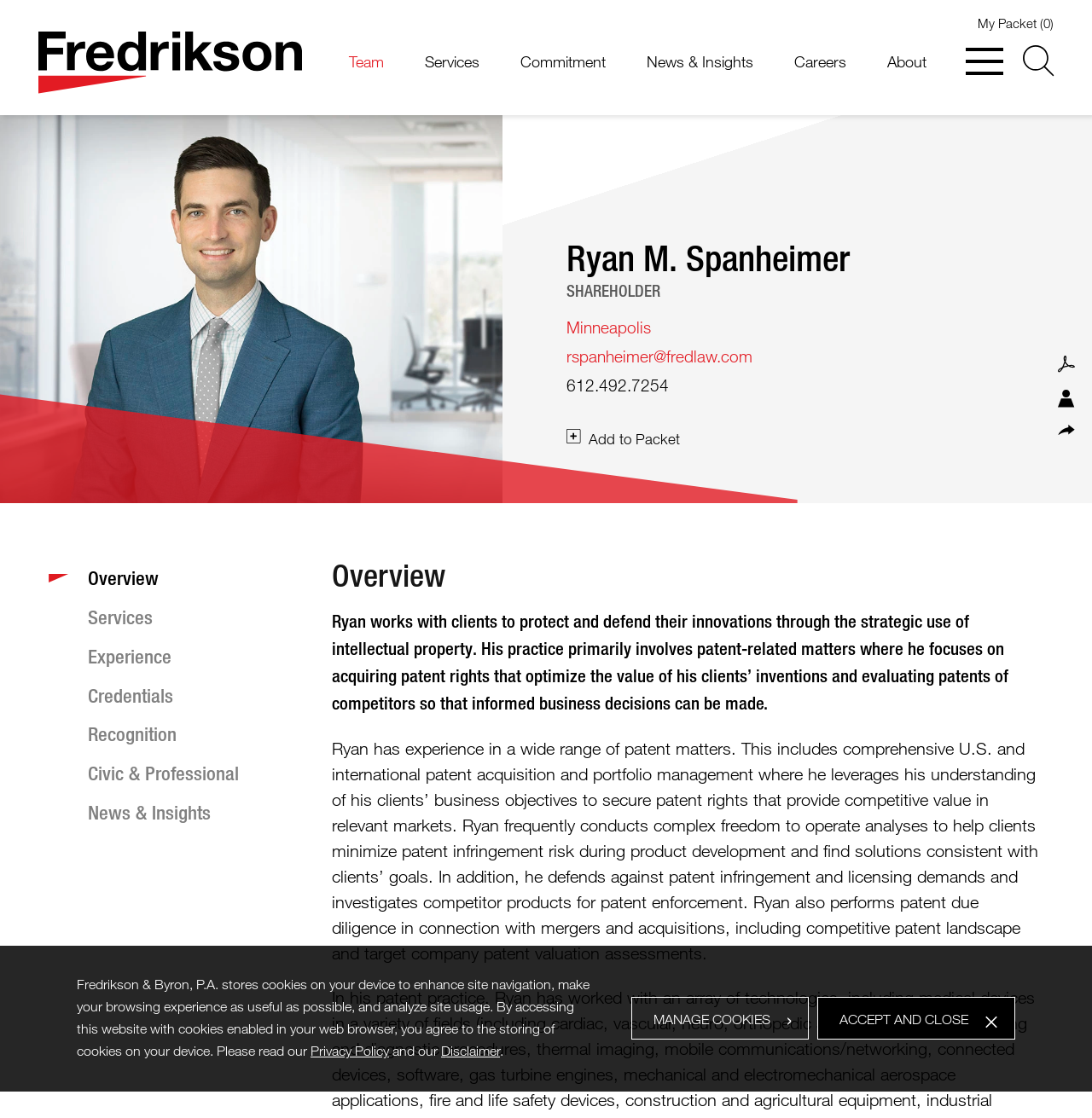Could you provide the bounding box coordinates for the portion of the screen to click to complete this instruction: "Contact Ryan Spanheimer"?

[0.519, 0.31, 0.689, 0.327]